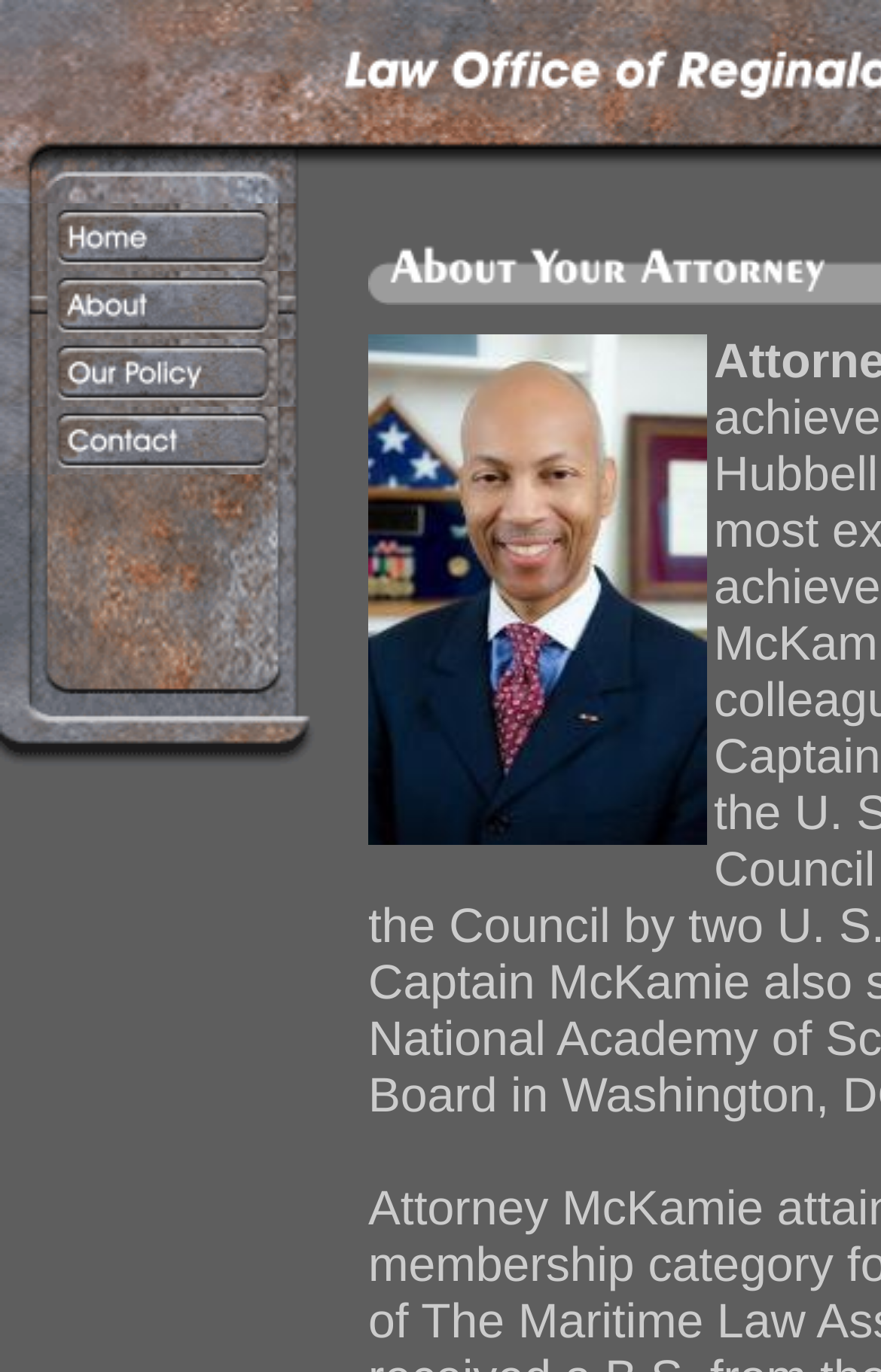Answer the question below in one word or phrase:
What is the text of the second navigation menu item?

About